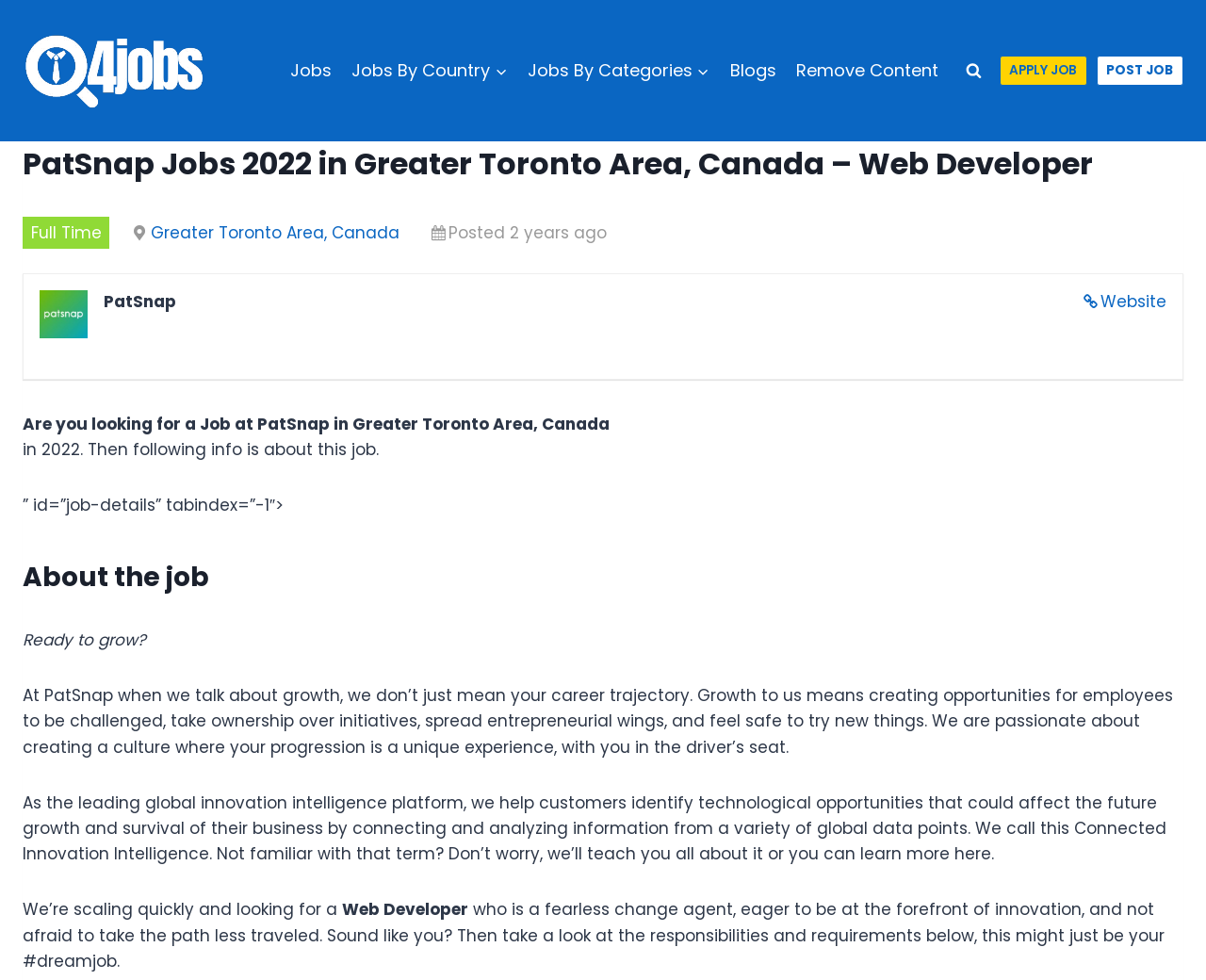How long ago was the job posted?
Please provide a single word or phrase as your answer based on the image.

2 years ago